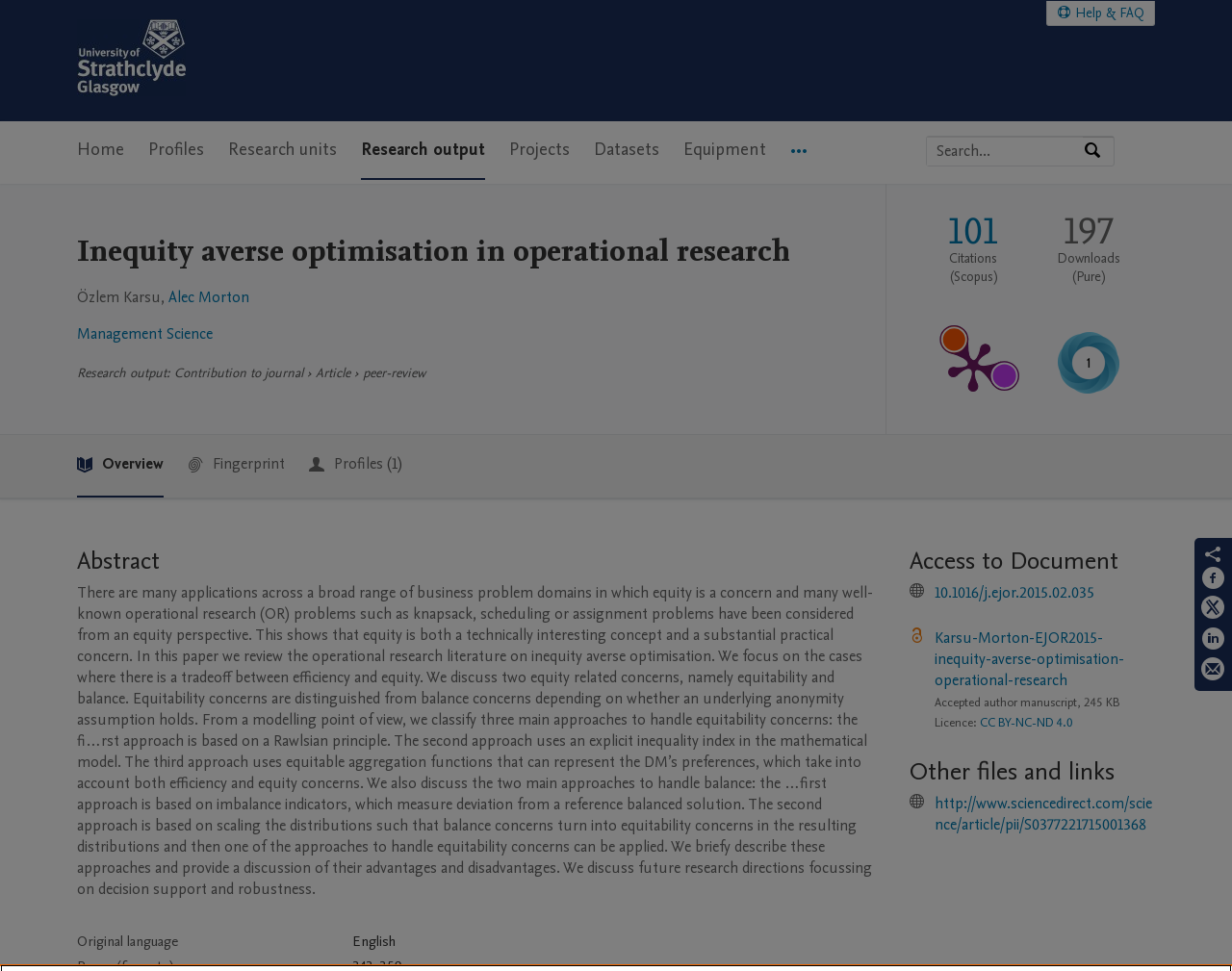What is the name of the university?
Answer with a single word or phrase, using the screenshot for reference.

University of Strathclyde